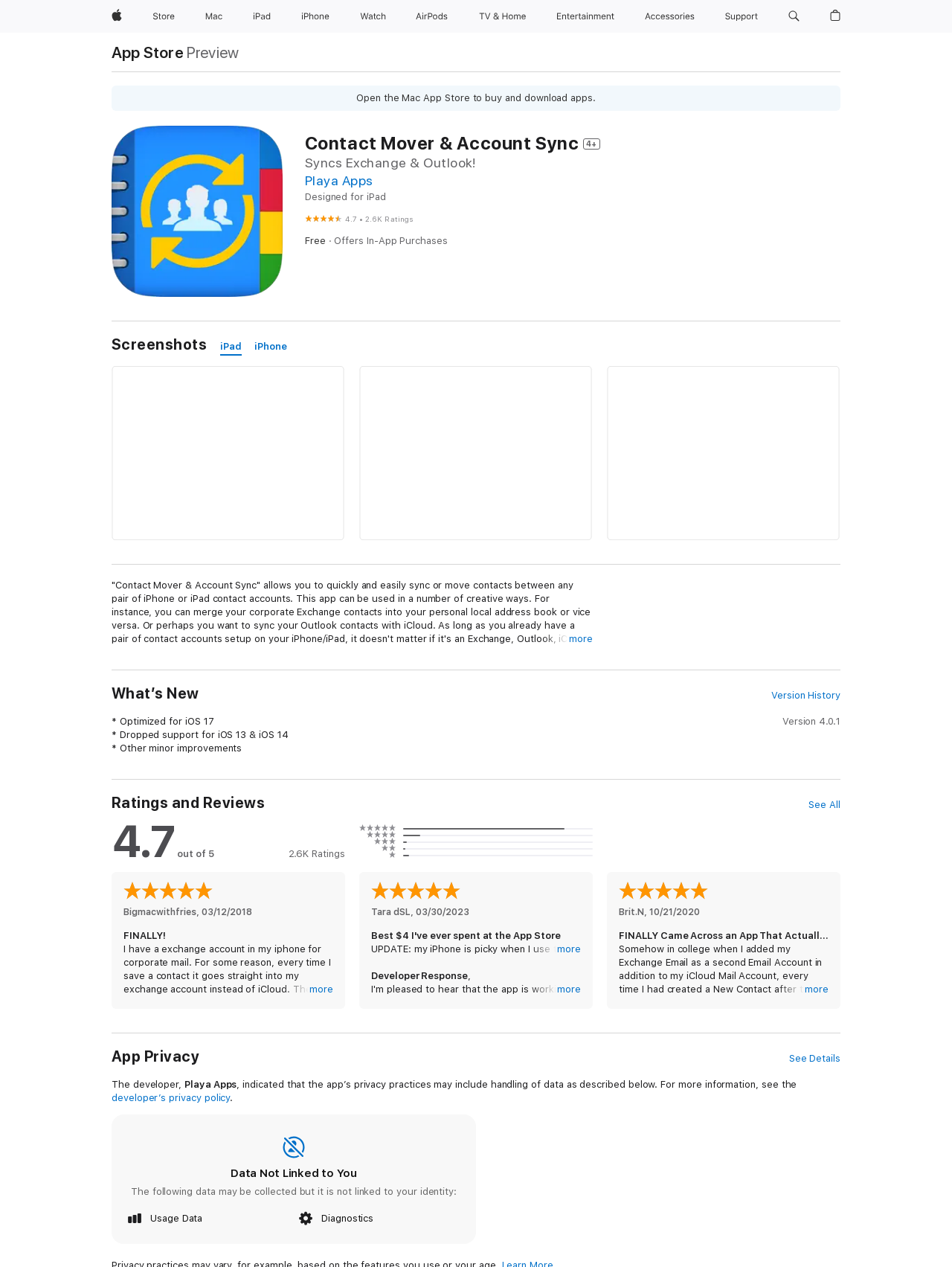What is the rating of Contact Mover & Account Sync?
Refer to the image and give a detailed answer to the query.

I found the rating by looking at the figure element with the text '4.7 out of 5' and its corresponding figcaption element that provides more details about the rating, including the number of ratings, which is 2.6K.